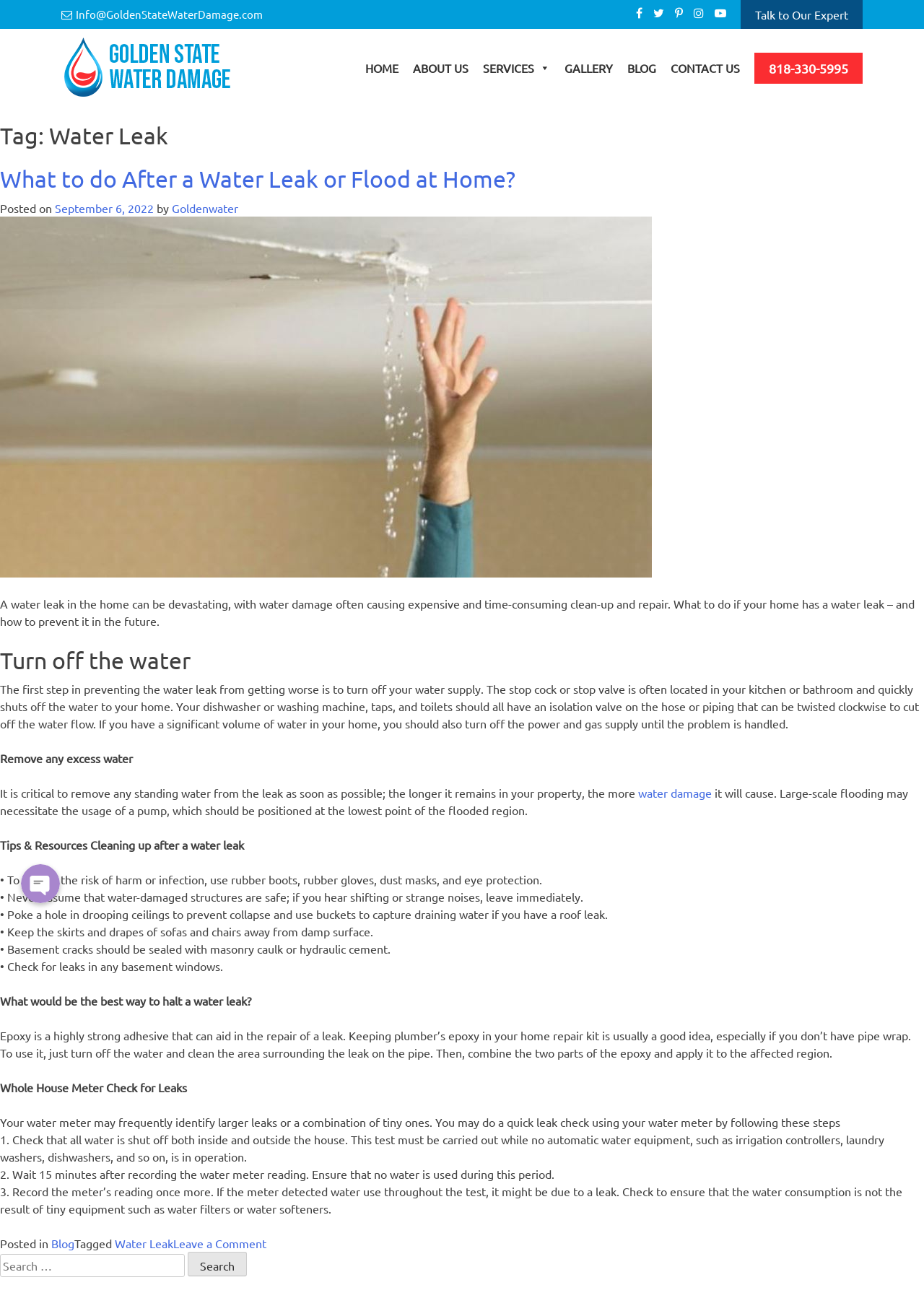Pinpoint the bounding box coordinates of the element to be clicked to execute the instruction: "Search for something".

[0.0, 0.966, 0.2, 0.984]